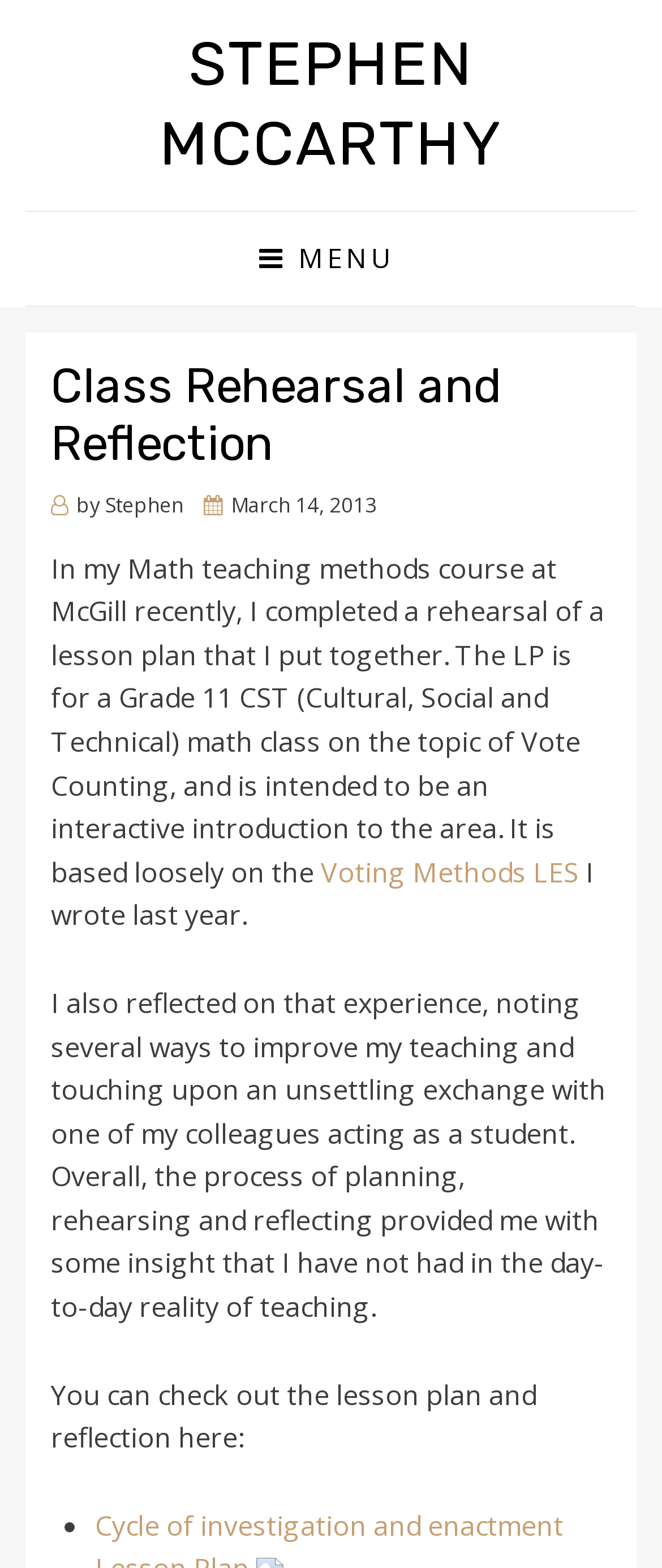What is the name of the math teaching methods course?
Utilize the information in the image to give a detailed answer to the question.

The name of the math teaching methods course is not explicitly mentioned in the webpage, but it is mentioned that the author completed a rehearsal of a lesson plan in this course at McGill.